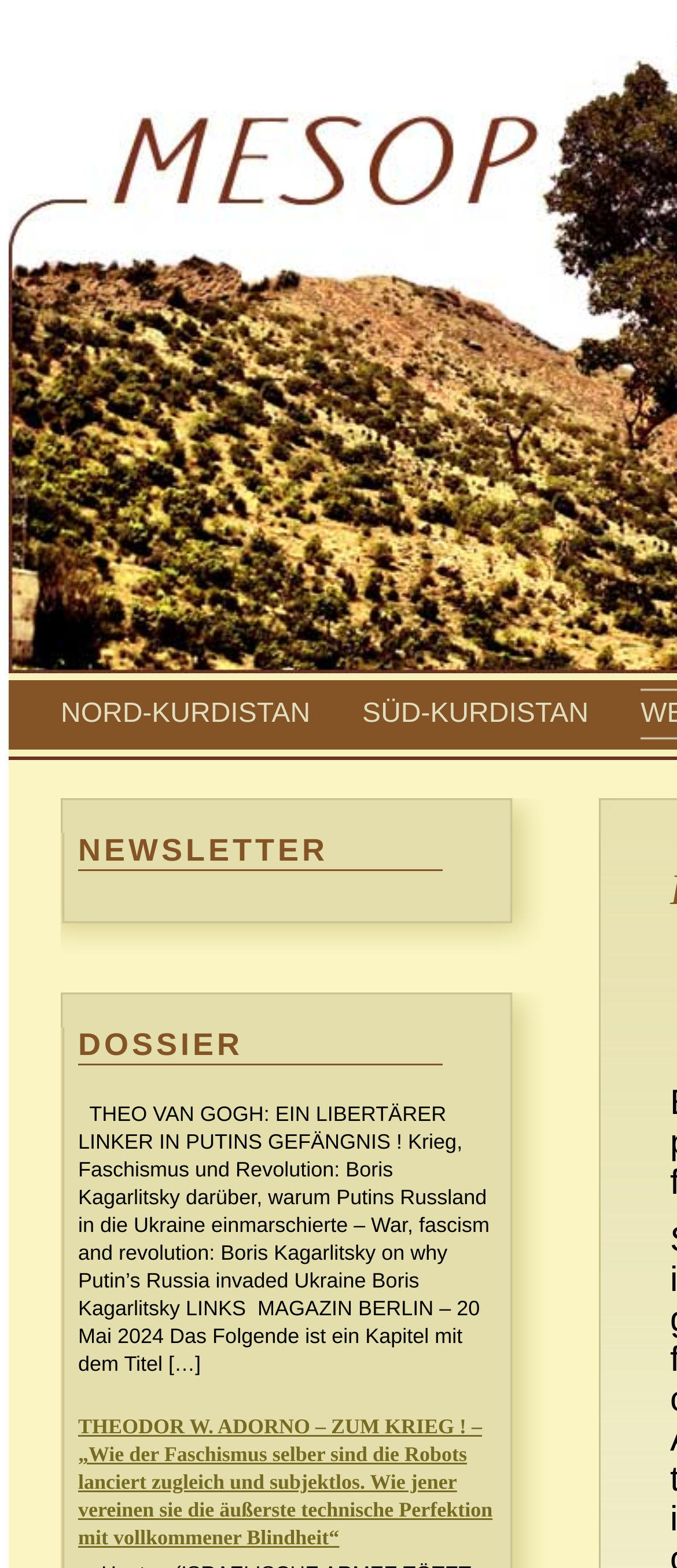Can you extract the primary headline text from the webpage?

Planning Syrian Peace? Understand its Wars